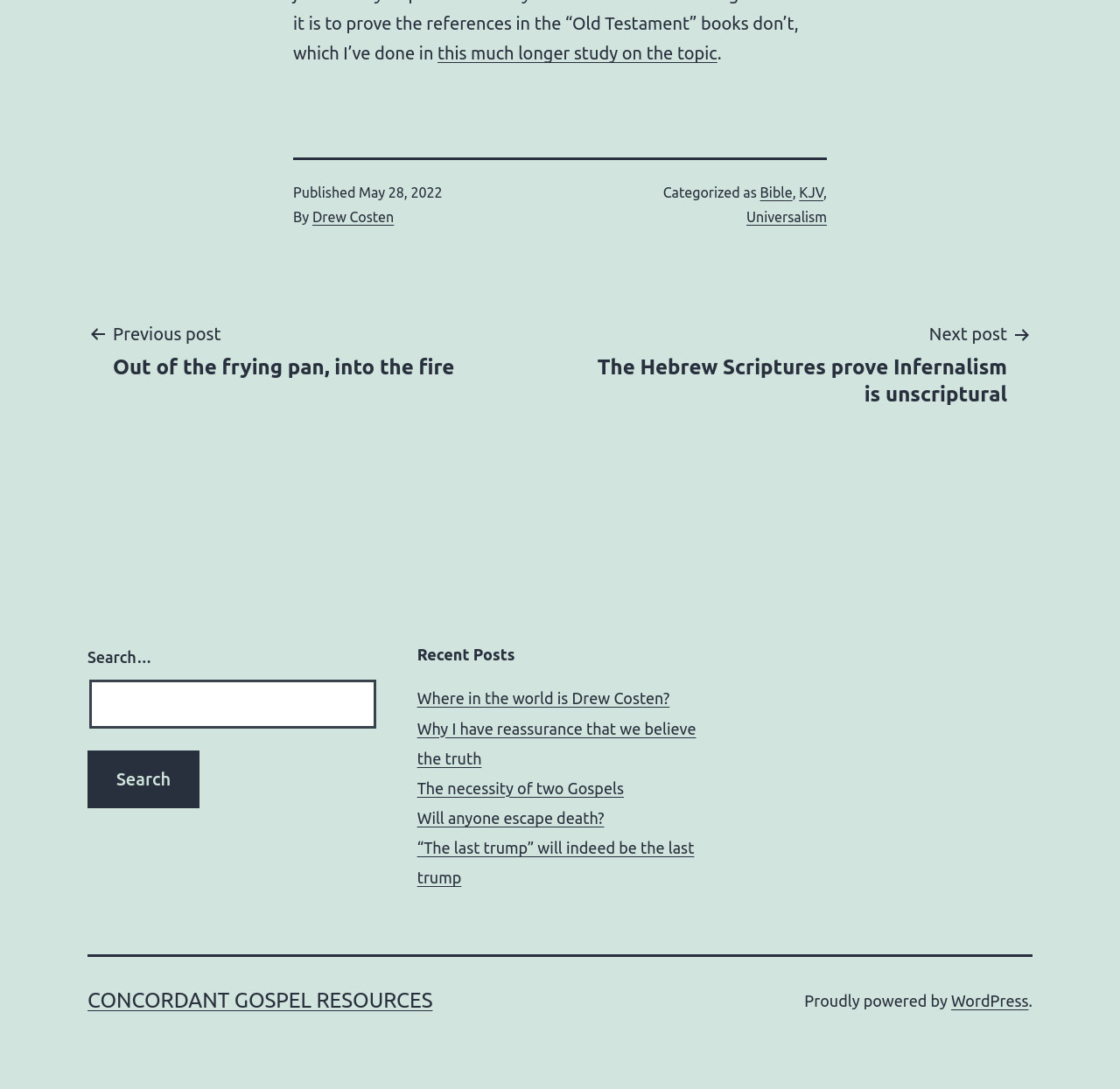What is the purpose of the search box?
Look at the screenshot and provide an in-depth answer.

I found the search box in the complementary section of the webpage, which has a placeholder text 'Search…' and a search button. This suggests that the purpose of the search box is to search the website.